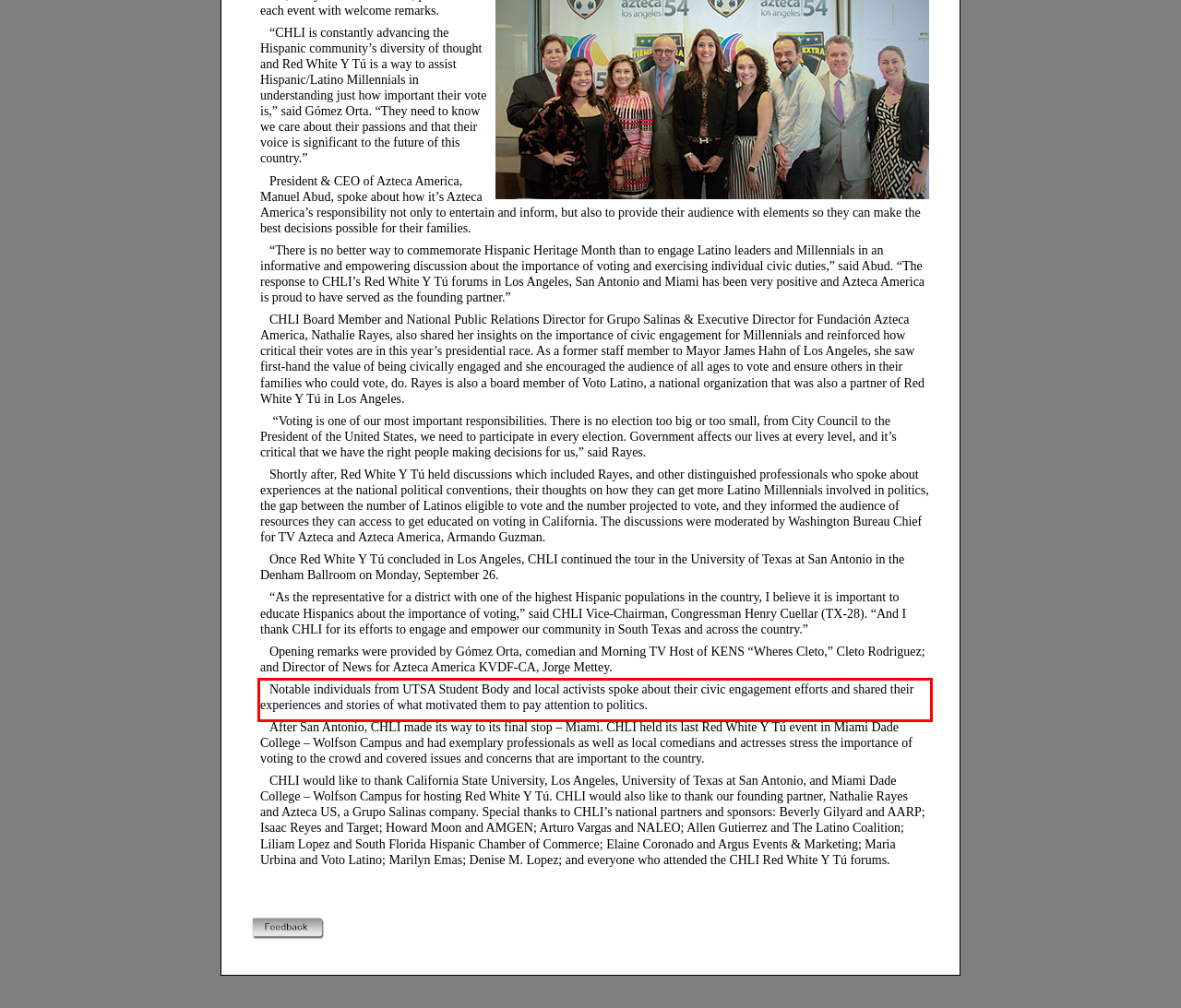Please identify and extract the text from the UI element that is surrounded by a red bounding box in the provided webpage screenshot.

Notable individuals from UTSA Student Body and local activists spoke about their civic engagement efforts and shared their experiences and stories of what motivated them to pay attention to politics.